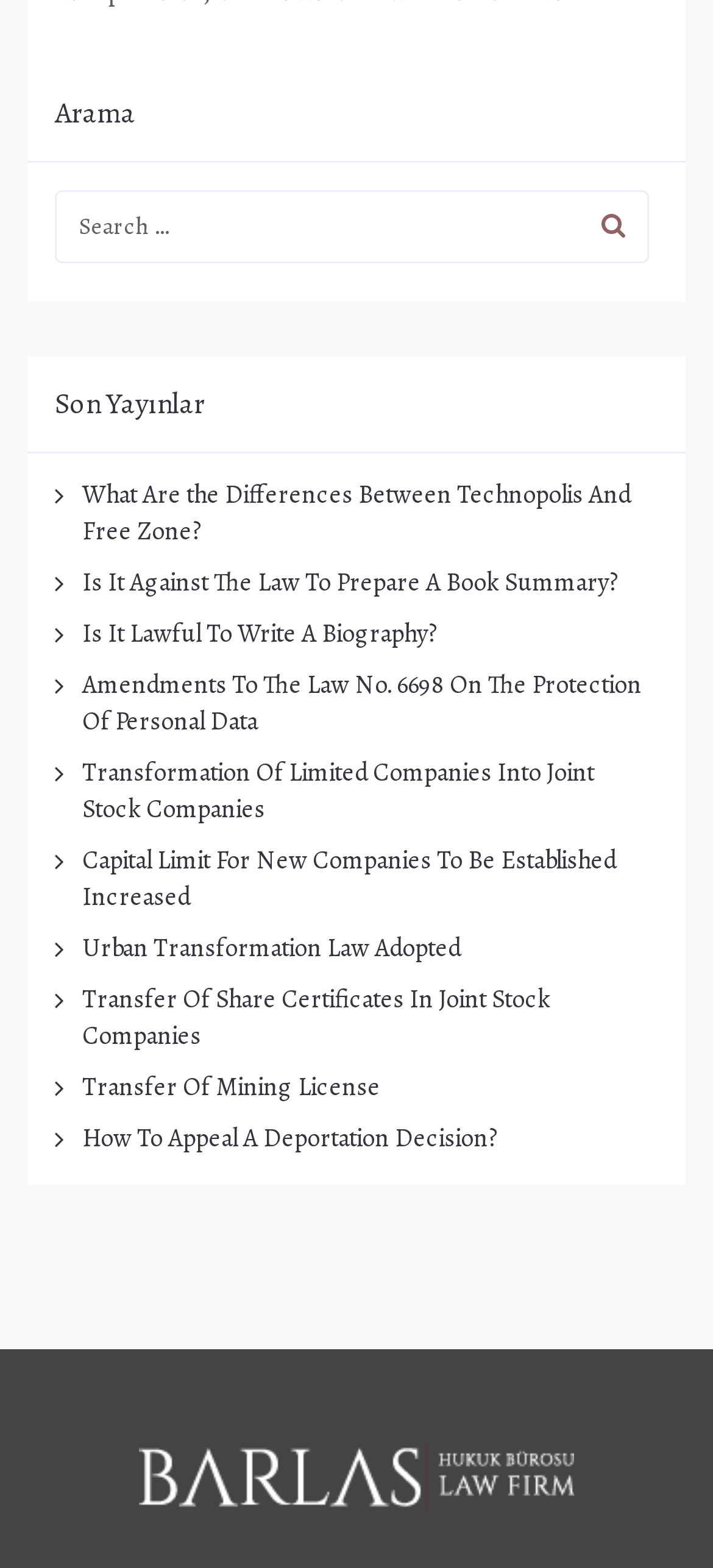What is the topic of the article 'What Are the Differences Between Technopolis And Free Zone?'?
Look at the image and answer the question using a single word or phrase.

Technopolis and Free Zone